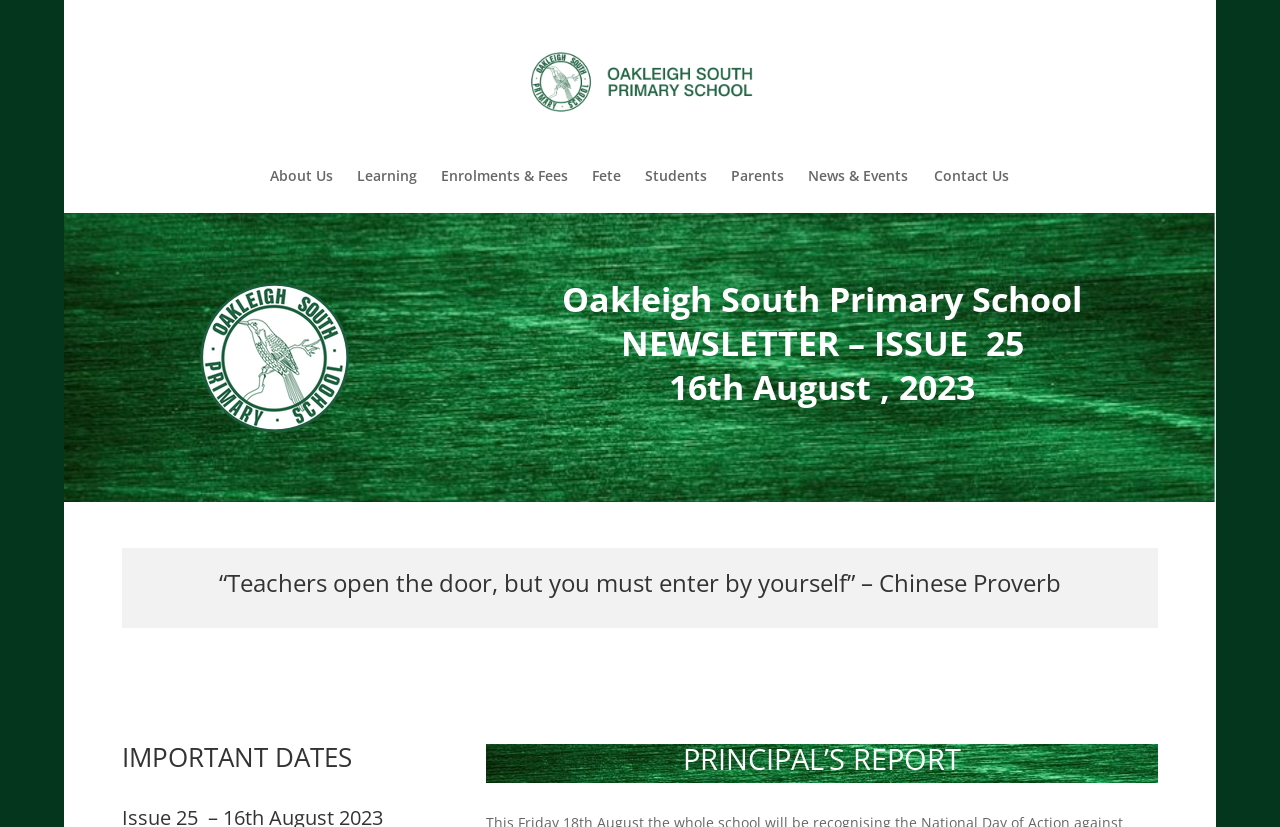Please examine the image and answer the question with a detailed explanation:
How many headings are there in the newsletter?

The newsletter contains several headings, including 'Oakleigh South Primary School', 'NEWSLETTER – ISSUE 25', '16th August, 2023', '“Teachers open the door, but you must enter by yourself” – Chinese Proverb', 'IMPORTANT DATES', and 'PRINCIPAL’S REPORT'. Counting these headings, there are a total of 5 headings in the newsletter.